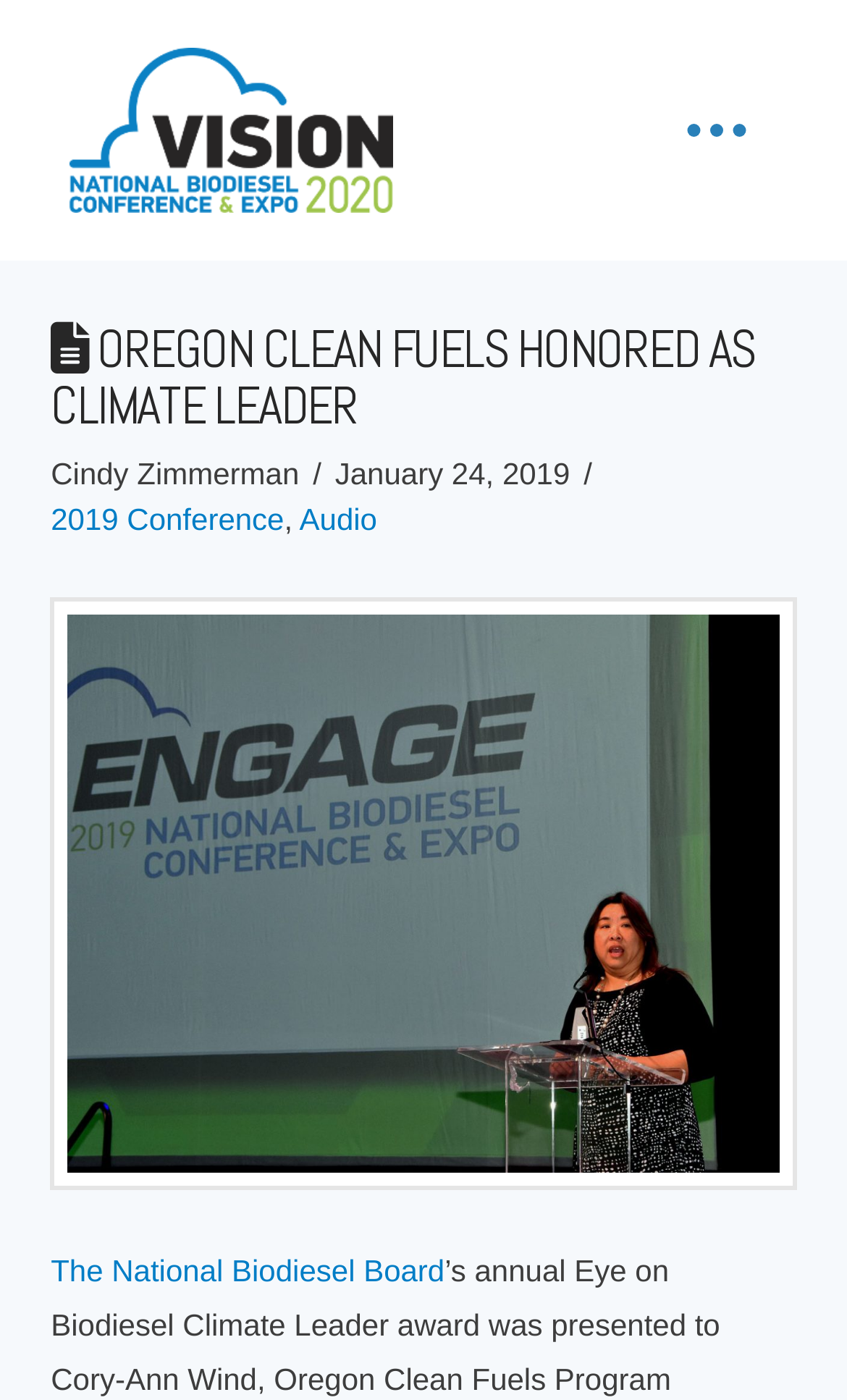What is the name of the conference mentioned?
Observe the image and answer the question with a one-word or short phrase response.

Driven 2018